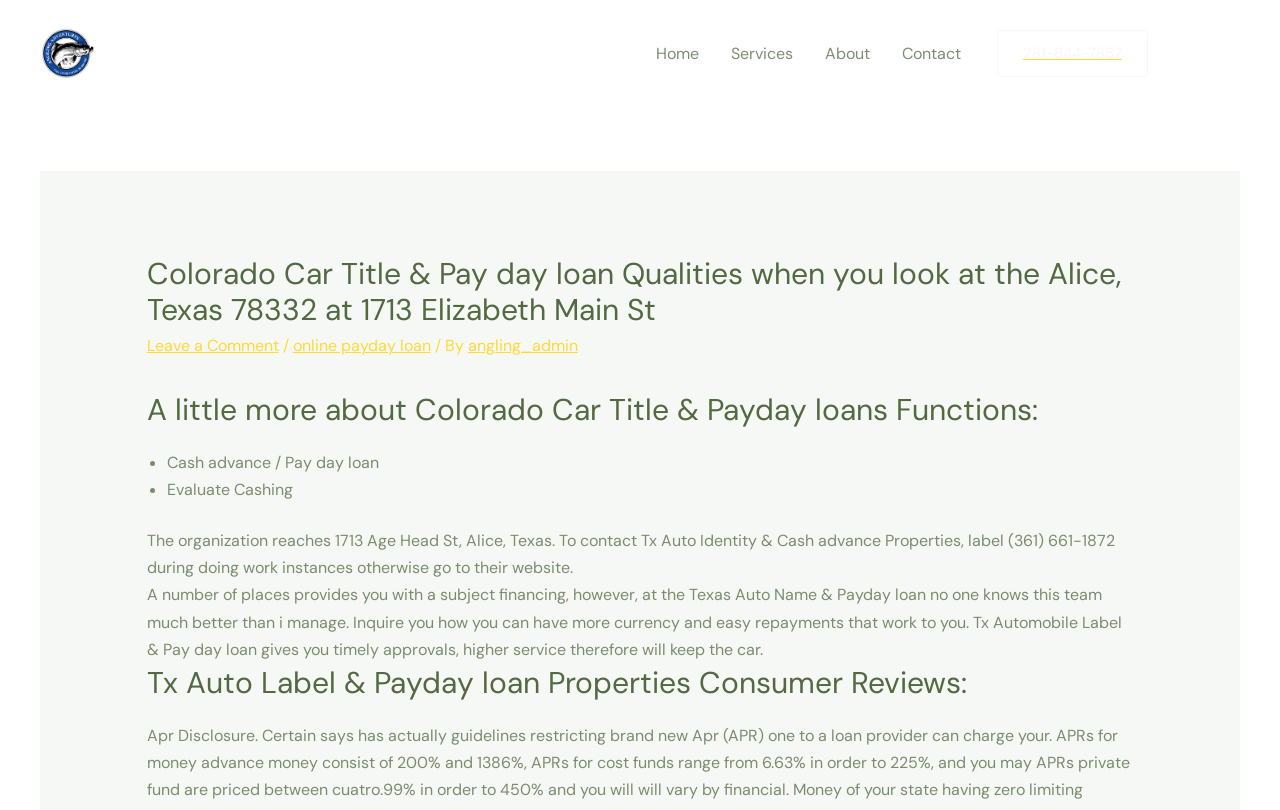Extract the bounding box of the UI element described as: "alt="Angling Adventures"".

[0.031, 0.051, 0.074, 0.077]